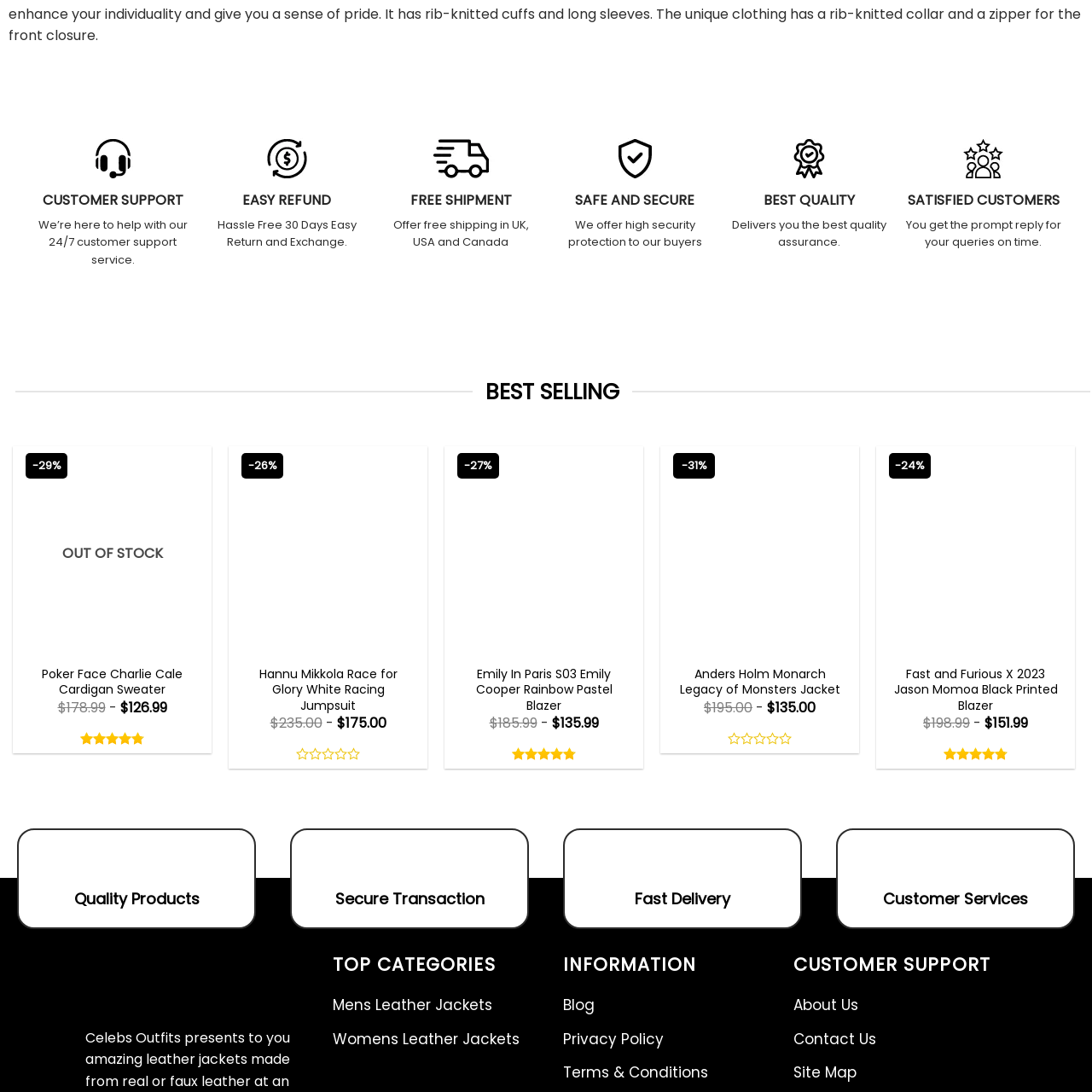Look at the image highlighted by the red boundary and answer the question with a succinct word or phrase:
What is the current status of the sweater?

OUT OF STOCK